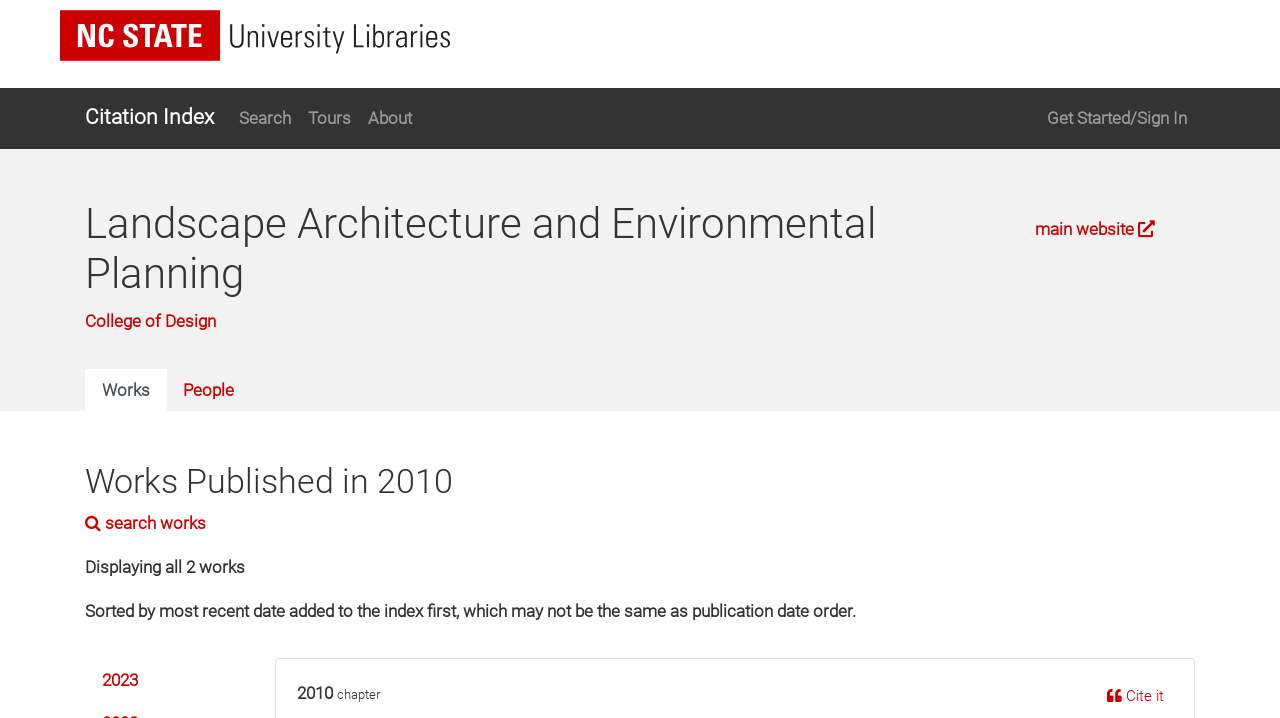Identify the bounding box coordinates of the area that should be clicked in order to complete the given instruction: "Cite it". The bounding box coordinates should be four float numbers between 0 and 1, i.e., [left, top, right, bottom].

[0.857, 0.947, 0.916, 0.993]